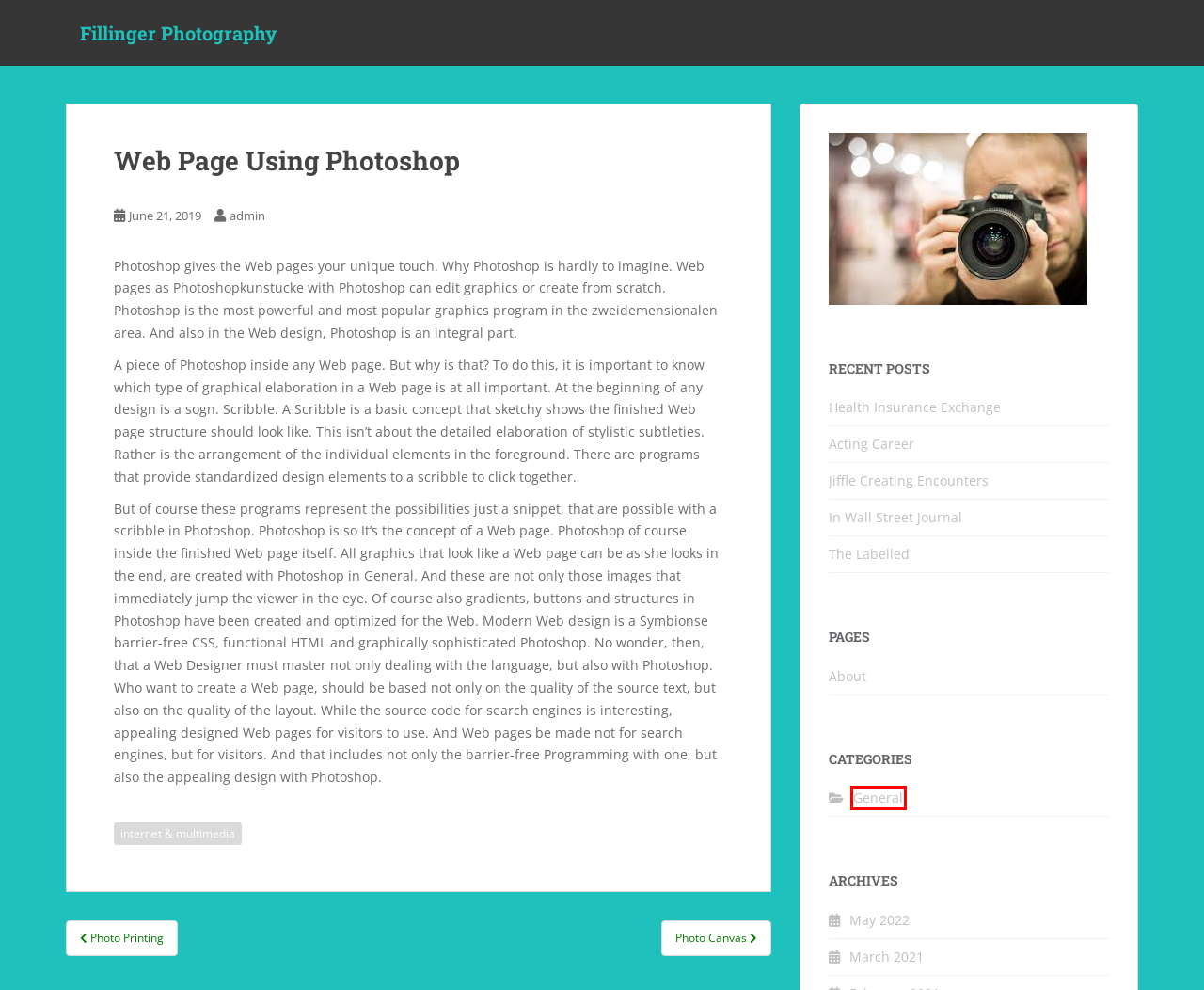You are provided with a screenshot of a webpage that has a red bounding box highlighting a UI element. Choose the most accurate webpage description that matches the new webpage after clicking the highlighted element. Here are your choices:
A. internet & multimedia – Fillinger Photography
B. In Wall Street Journal – Fillinger Photography
C. May 2022 – Fillinger Photography
D. General – Fillinger Photography
E. Health Insurance Exchange – Fillinger Photography
F. Photo Printing – Fillinger Photography
G. Photo Canvas – Fillinger Photography
H. Acting Career – Fillinger Photography

D